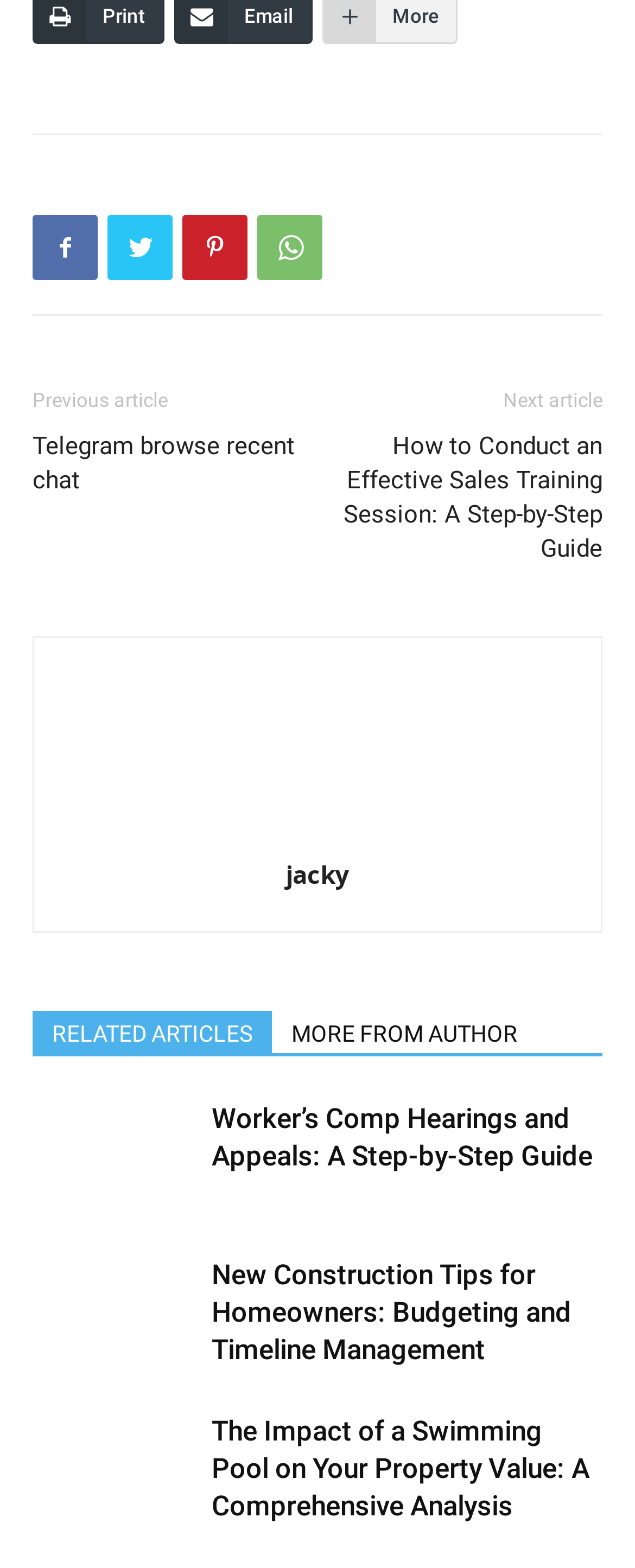Please locate the bounding box coordinates of the element that should be clicked to complete the given instruction: "View the article about Worker’s Comp Hearings and Appeals".

[0.051, 0.702, 0.308, 0.774]